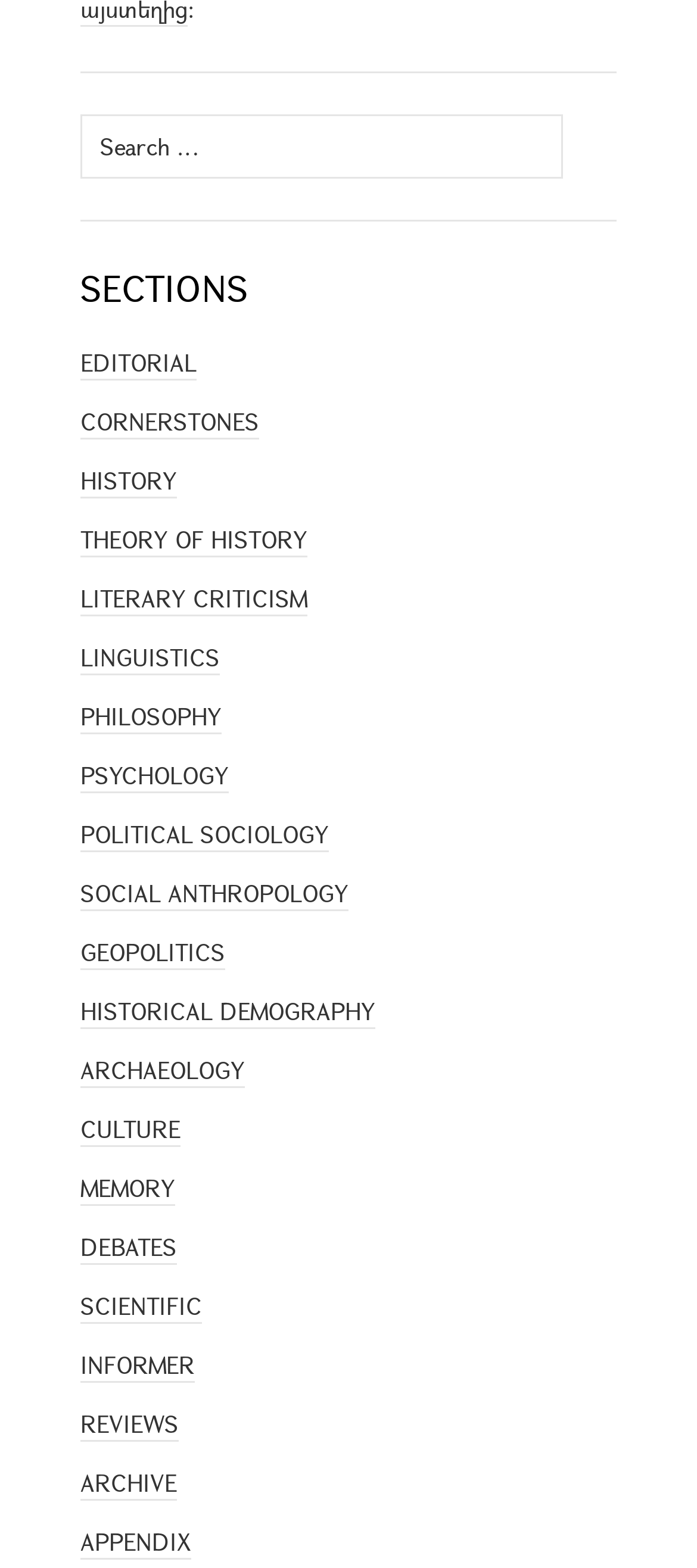Please find and report the bounding box coordinates of the element to click in order to perform the following action: "Read about THEORY OF HISTORY". The coordinates should be expressed as four float numbers between 0 and 1, in the format [left, top, right, bottom].

[0.115, 0.333, 0.441, 0.355]